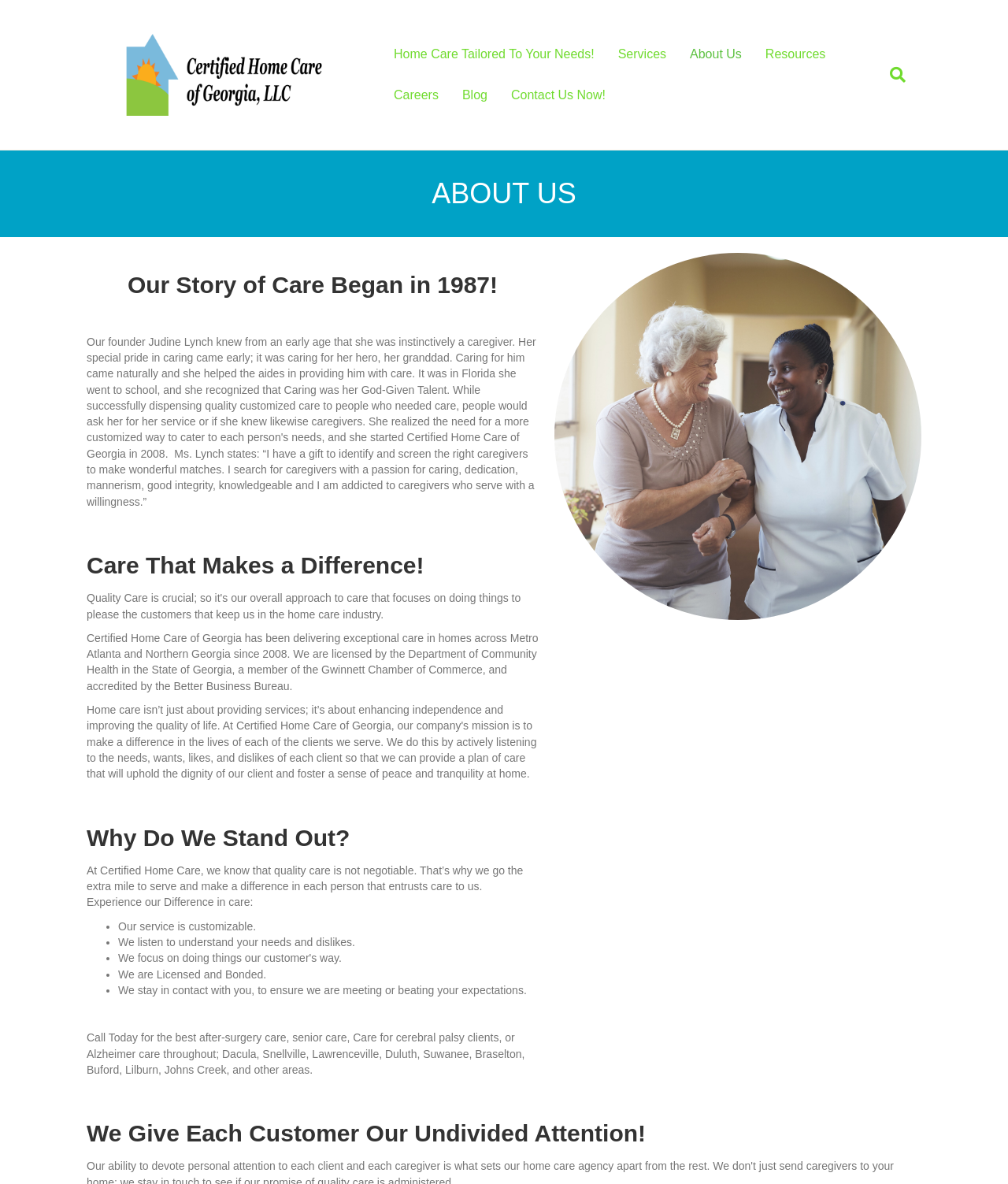What services does the company provide?
From the details in the image, answer the question comprehensively.

The company provides home care services which can be inferred from the text 'Home Care Tailored To Your Needs!' which is a link in the navigation menu and has a bounding box coordinate of [0.379, 0.028, 0.601, 0.063]. Additionally, the text 'We are licensed by the Department of Community Health in the State of Georgia...' suggests that the company provides home care services.